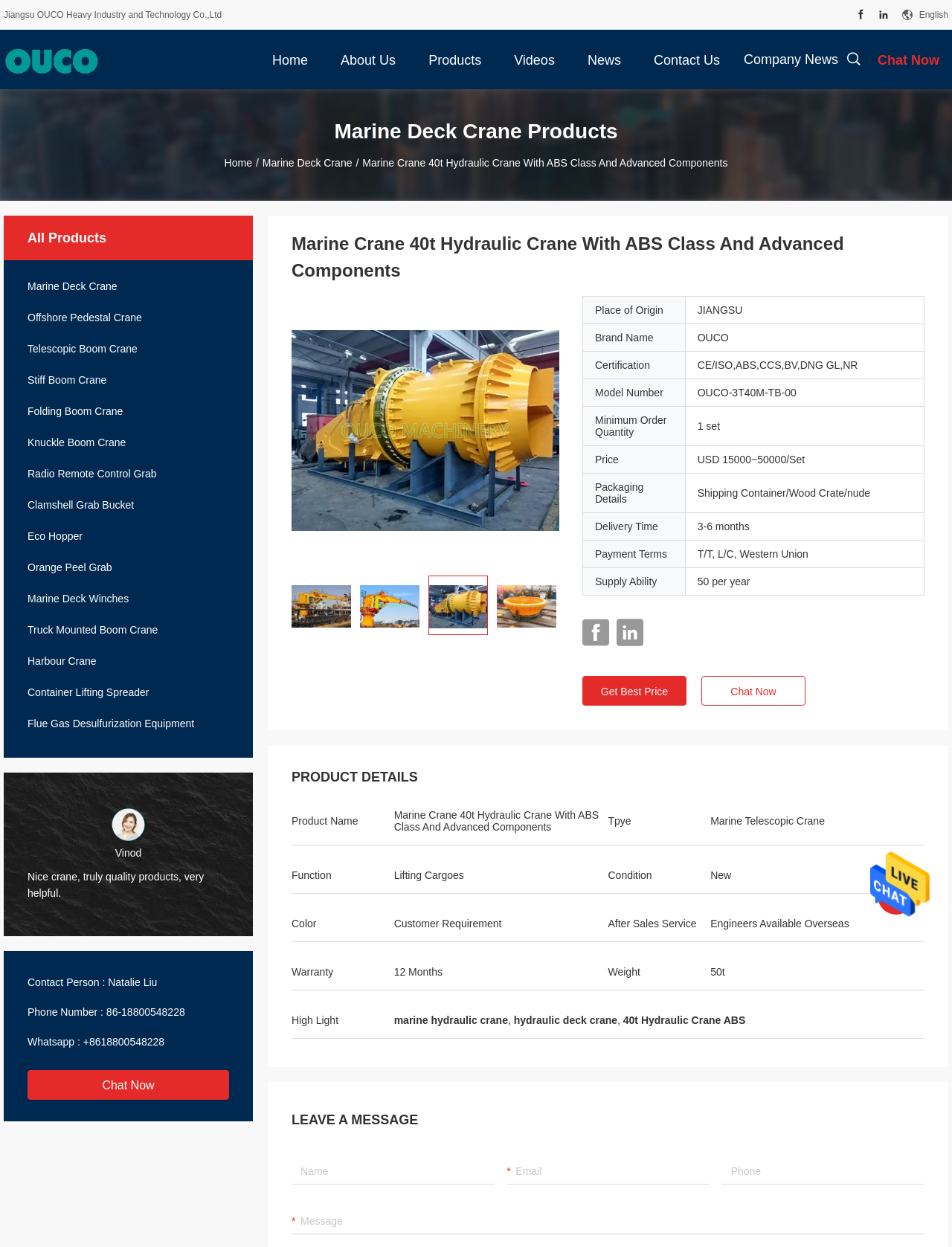What is the product category?
Using the information from the image, give a concise answer in one word or a short phrase.

Marine Deck Crane